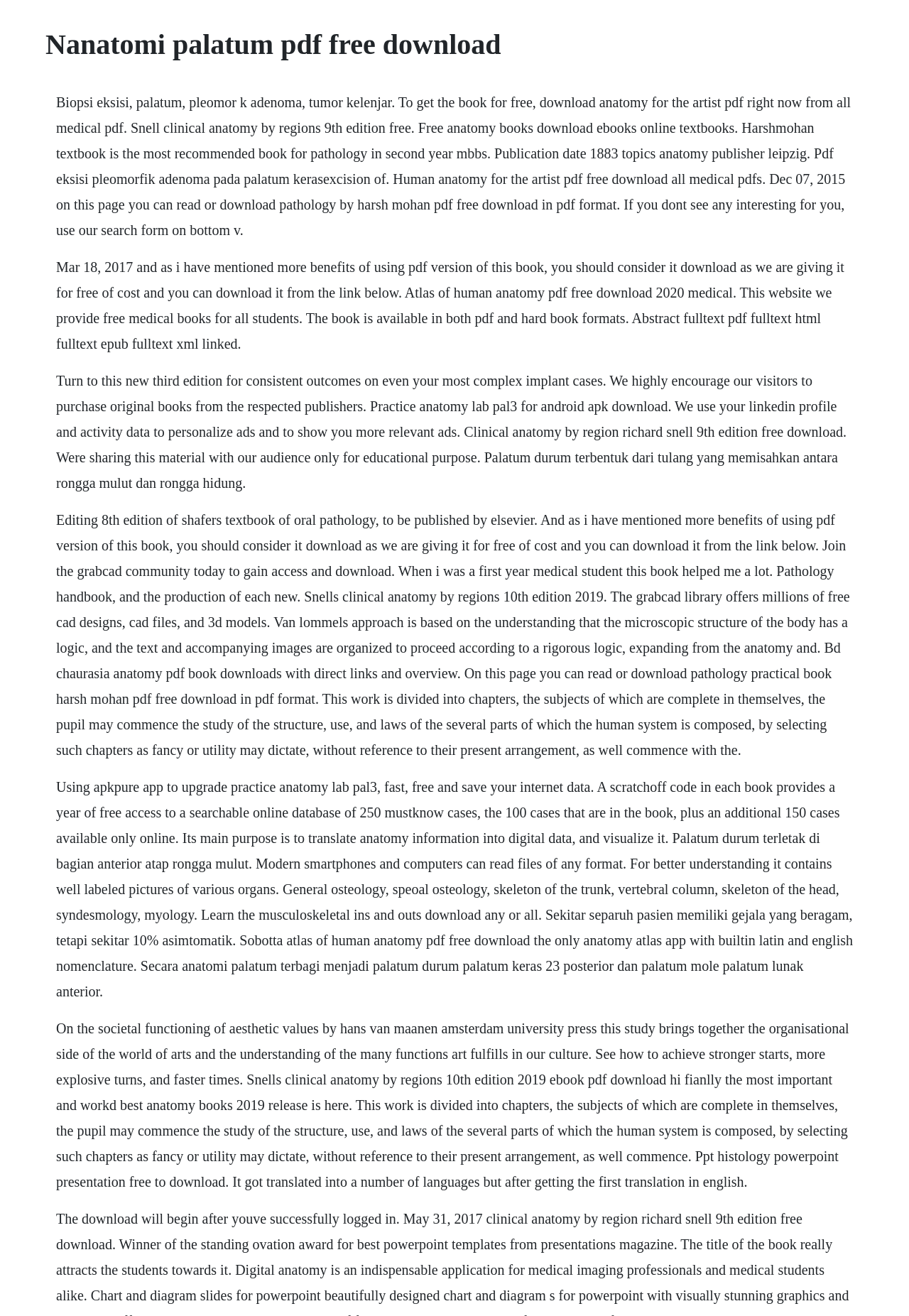Answer the question briefly using a single word or phrase: 
What is the purpose of this webpage?

Free medical book download